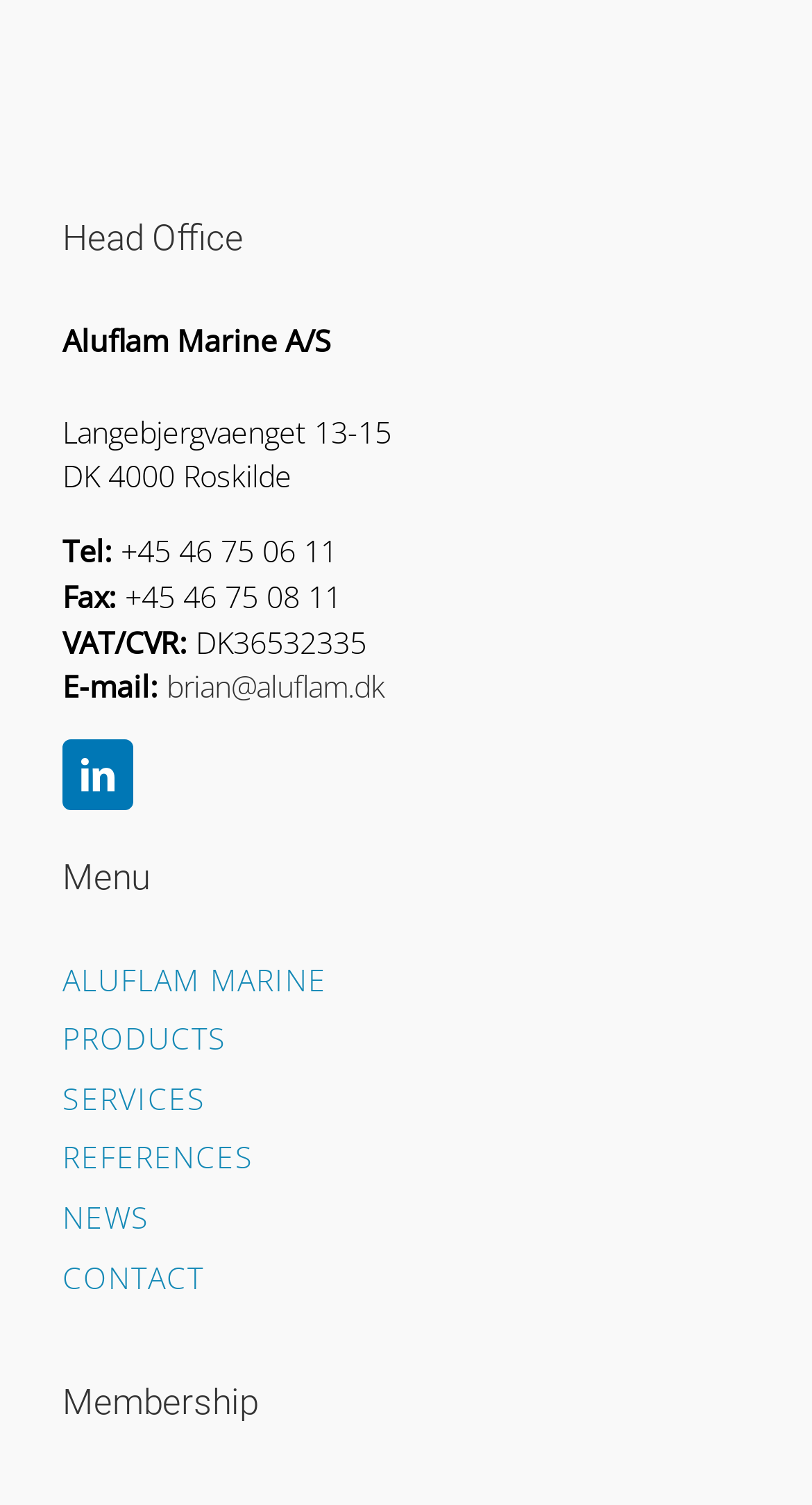What is the email address of Brian?
Answer the question with a single word or phrase by looking at the picture.

brian@aluflam.dk